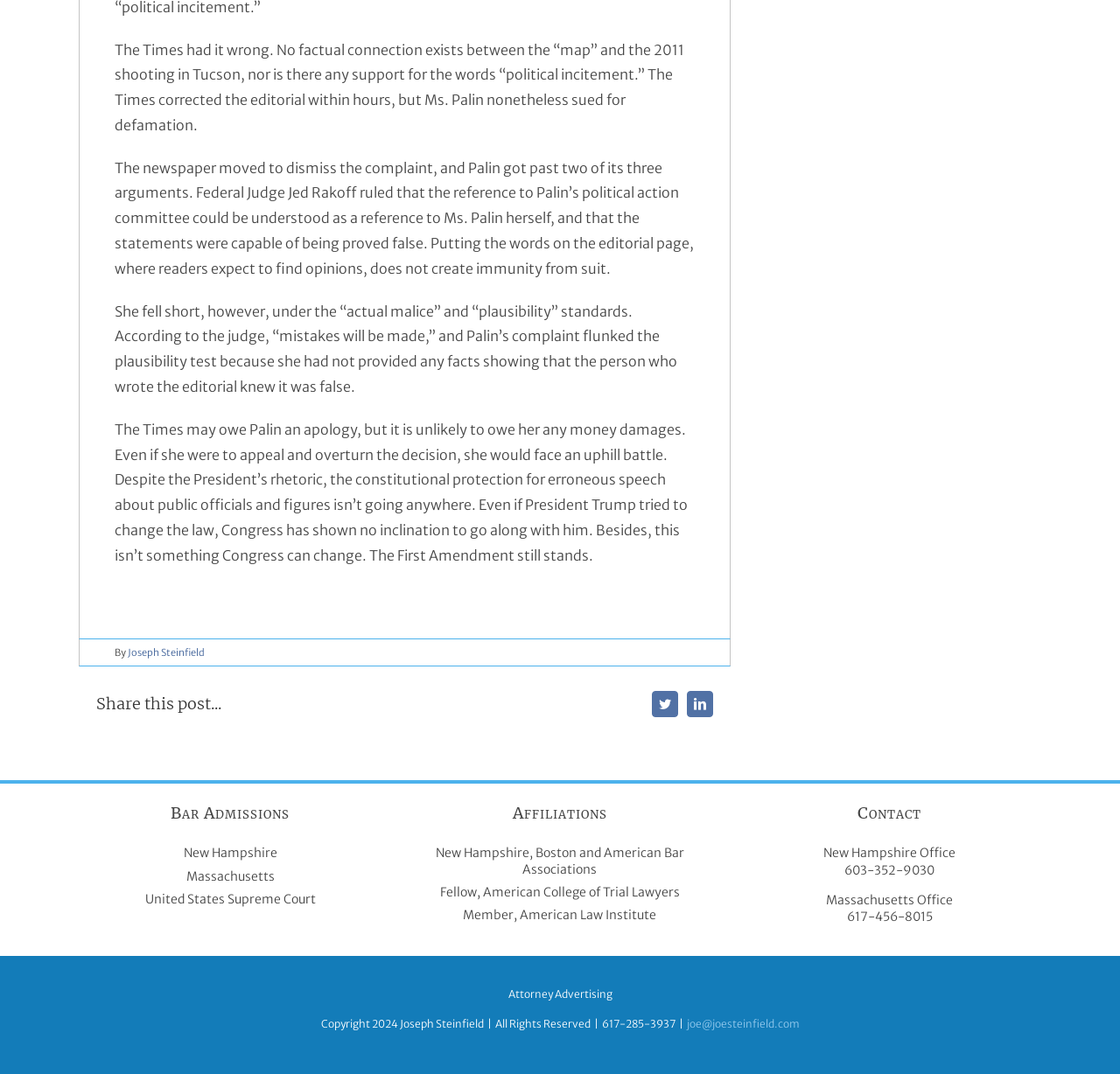Answer the question with a single word or phrase: 
What is the phone number of the Massachusetts Office?

617-456-8015